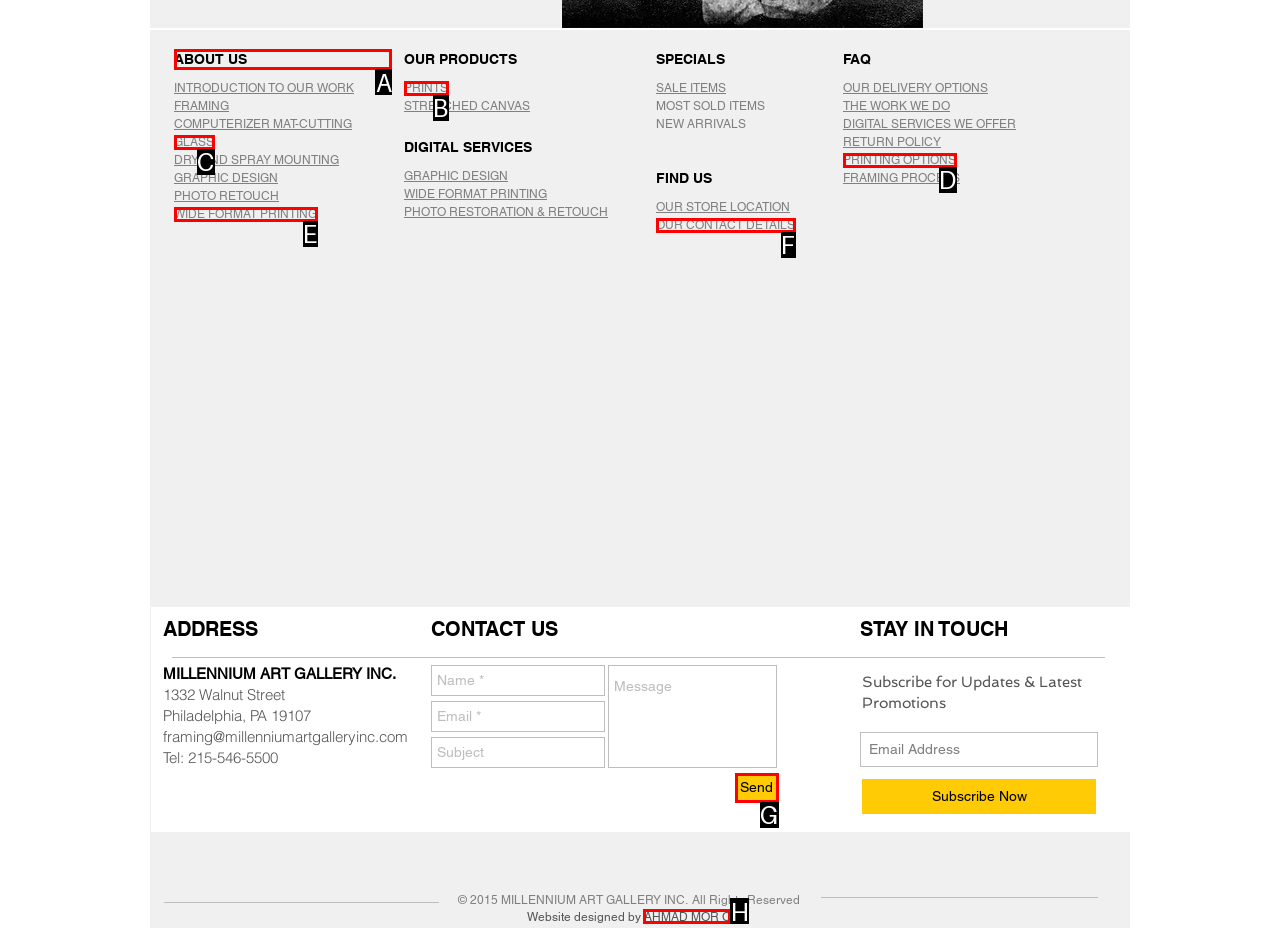Select the appropriate HTML element to click for the following task: Click on ABOUT US
Answer with the letter of the selected option from the given choices directly.

A